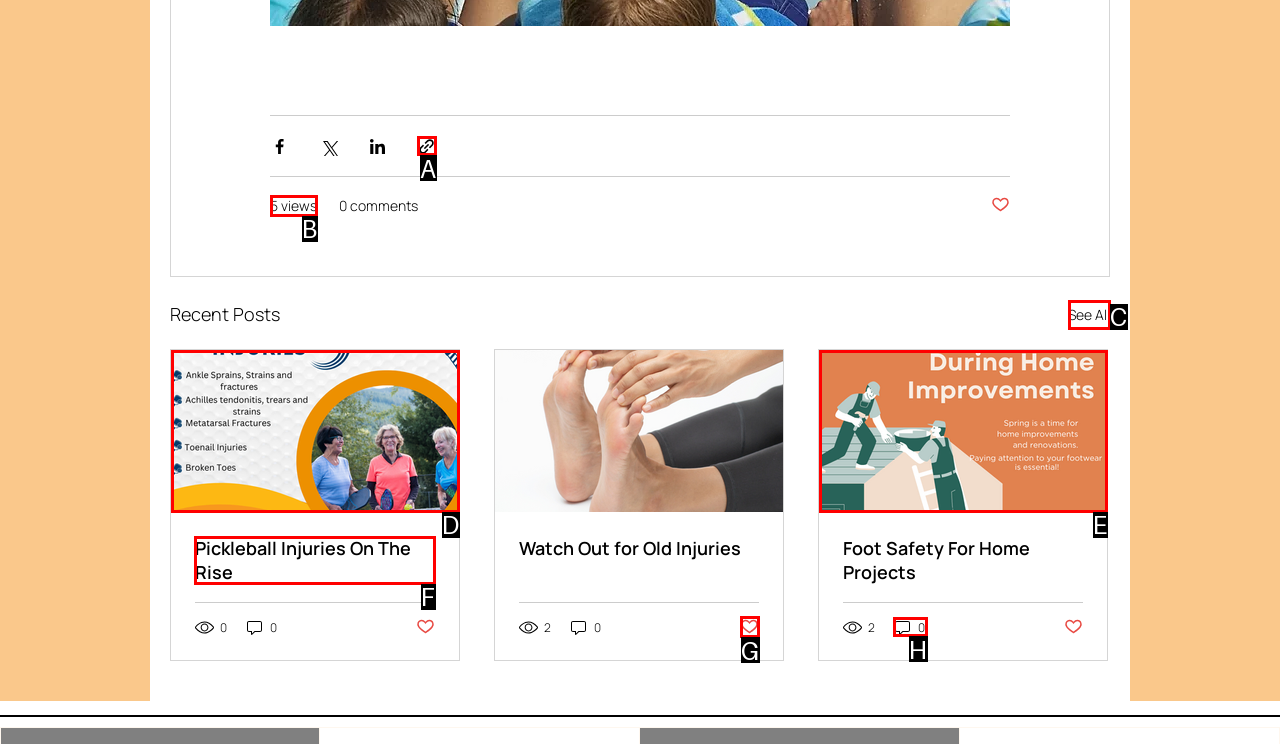Select the HTML element that needs to be clicked to perform the task: Read the article about Pickleball Injuries On The Rise. Reply with the letter of the chosen option.

F